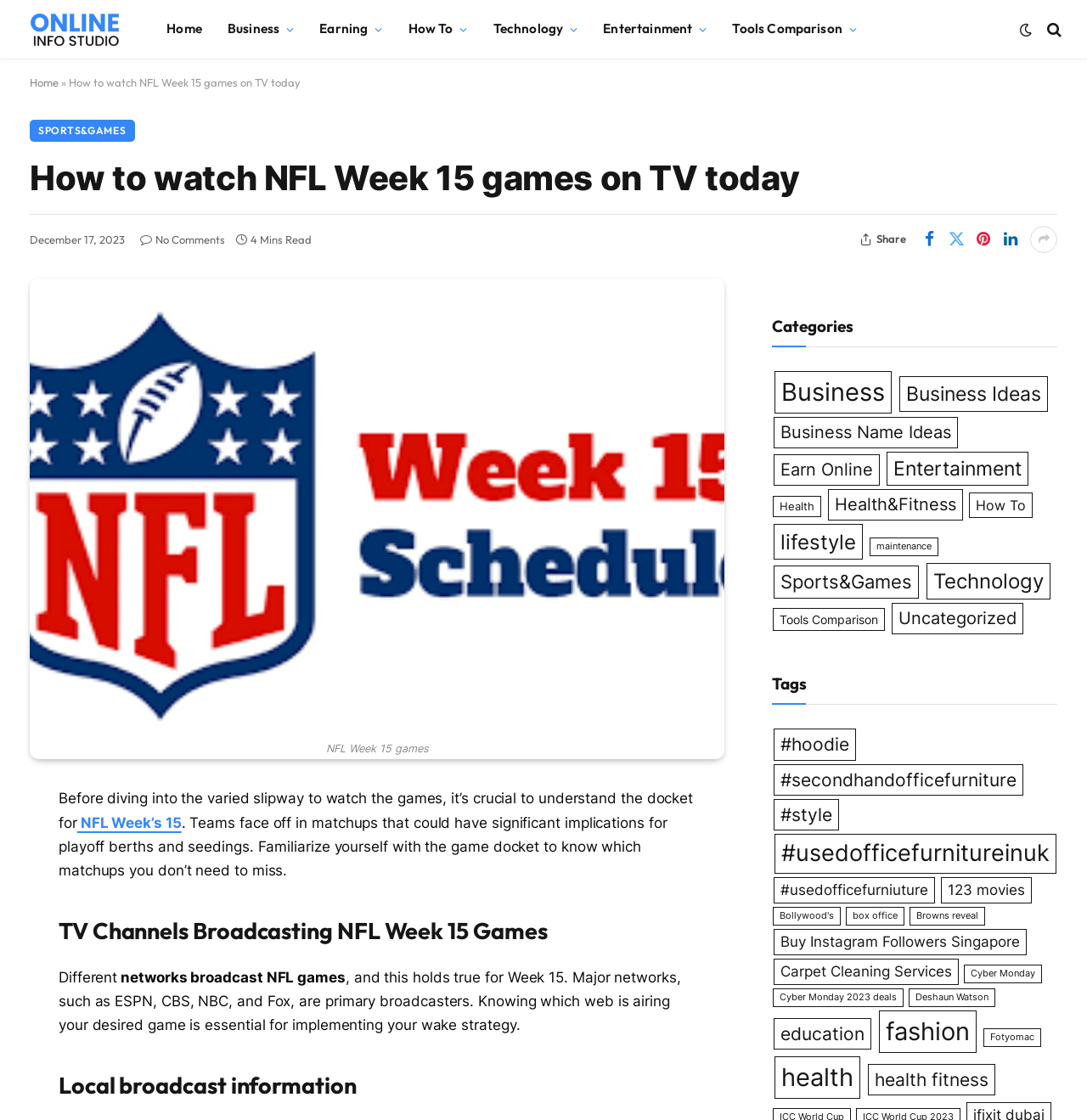Find the bounding box coordinates of the area that needs to be clicked in order to achieve the following instruction: "Click on the 'NFL Week 15 games' link". The coordinates should be specified as four float numbers between 0 and 1, i.e., [left, top, right, bottom].

[0.027, 0.248, 0.666, 0.654]